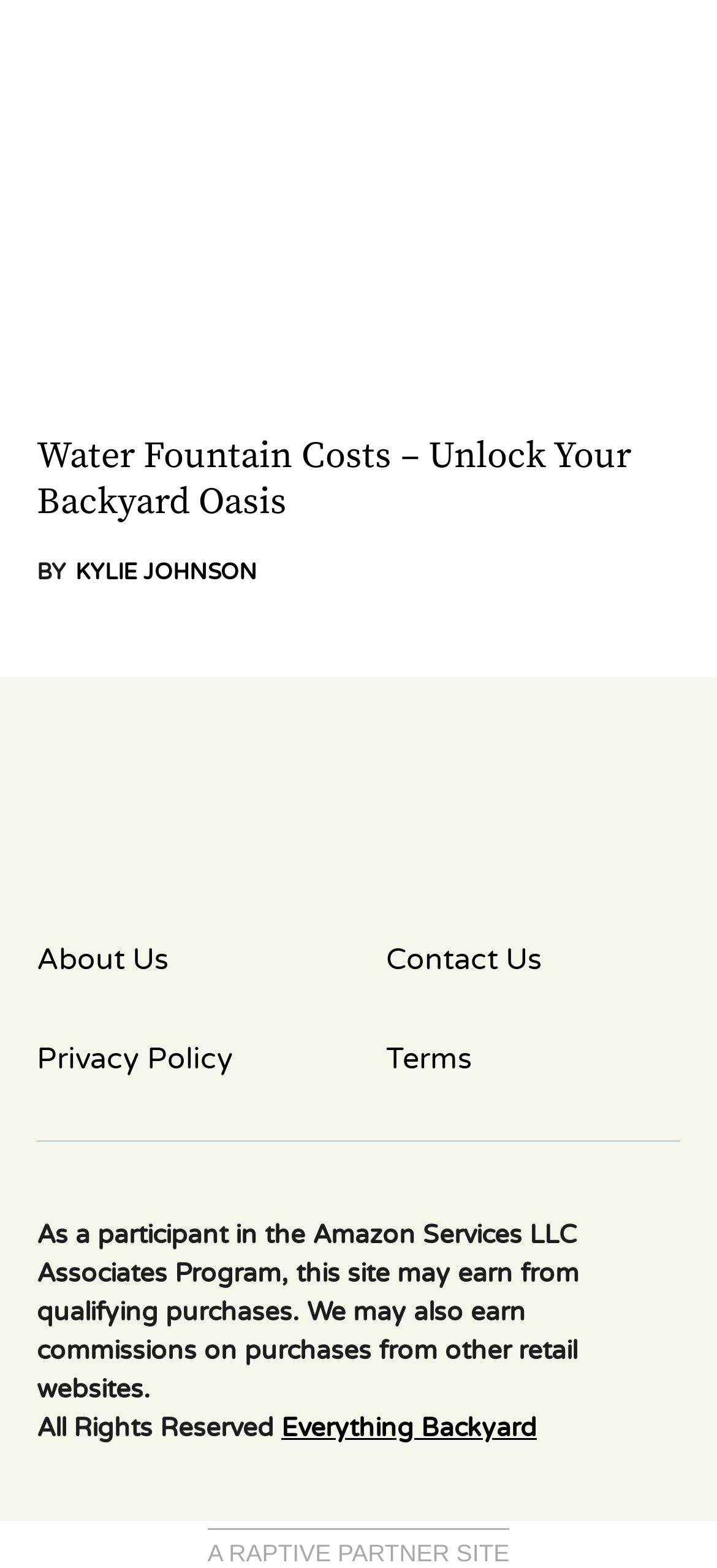Determine the bounding box coordinates for the UI element described. Format the coordinates as (top-left x, top-left y, bottom-right x, bottom-right y) and ensure all values are between 0 and 1. Element description: parent_node: УКР ENG РУС

None